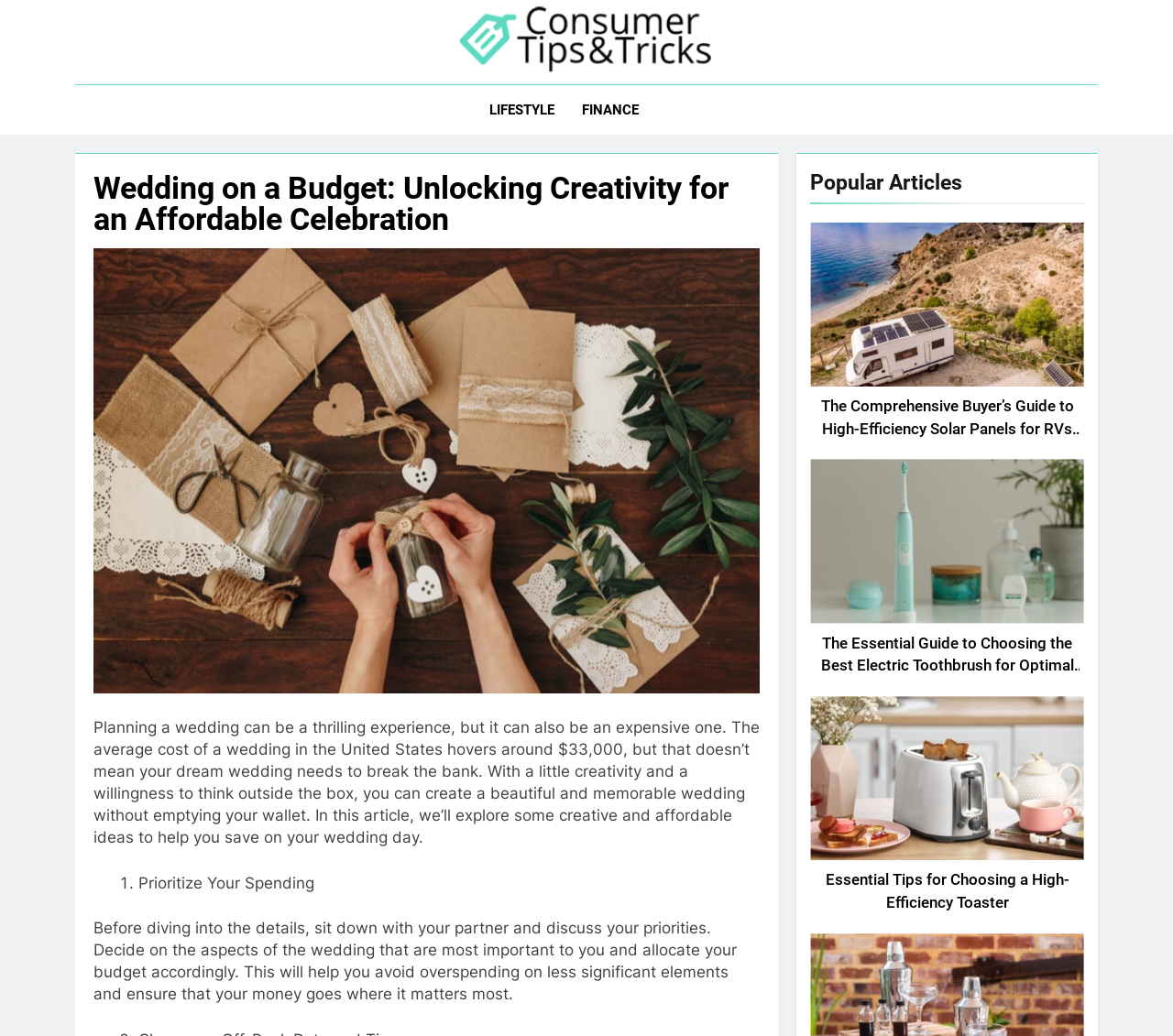What is the icon on the top-right corner of the page?
Refer to the image and provide a concise answer in one word or phrase.

Search icon